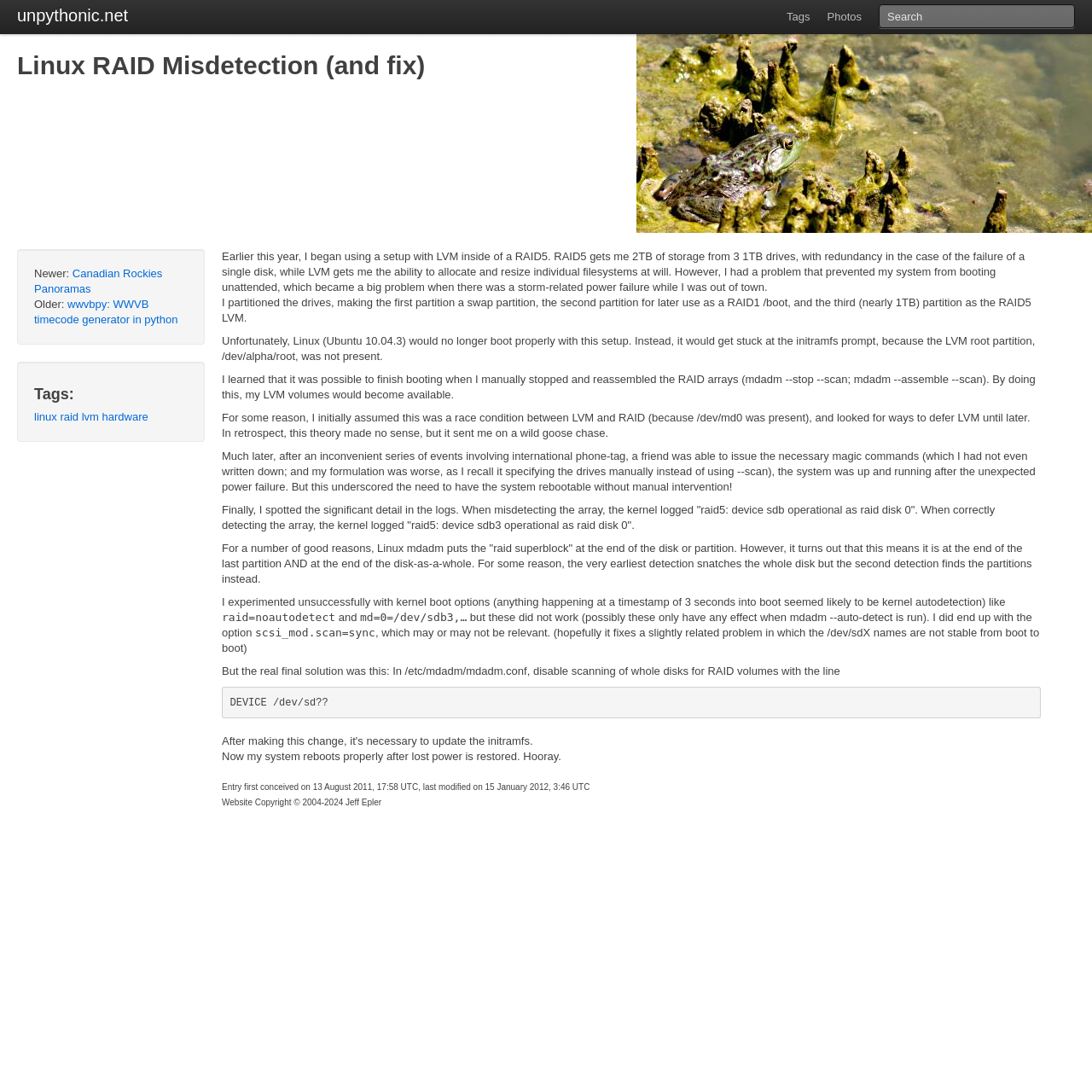Please find the bounding box coordinates of the clickable region needed to complete the following instruction: "read the previous post". The bounding box coordinates must consist of four float numbers between 0 and 1, i.e., [left, top, right, bottom].

[0.031, 0.245, 0.149, 0.27]